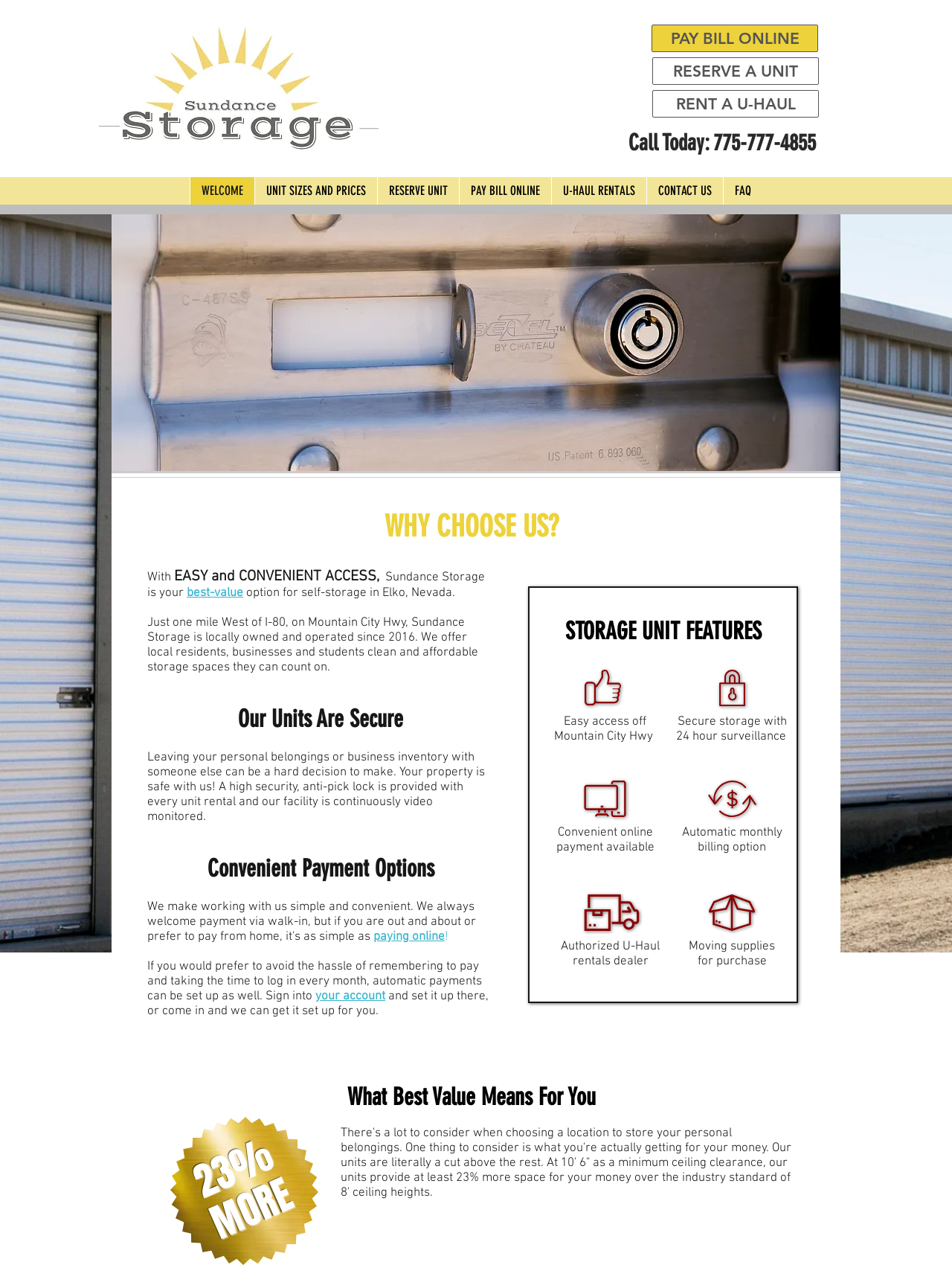What is the benefit of Sundance Storage units?
Please provide a single word or phrase as your answer based on the image.

23% more space